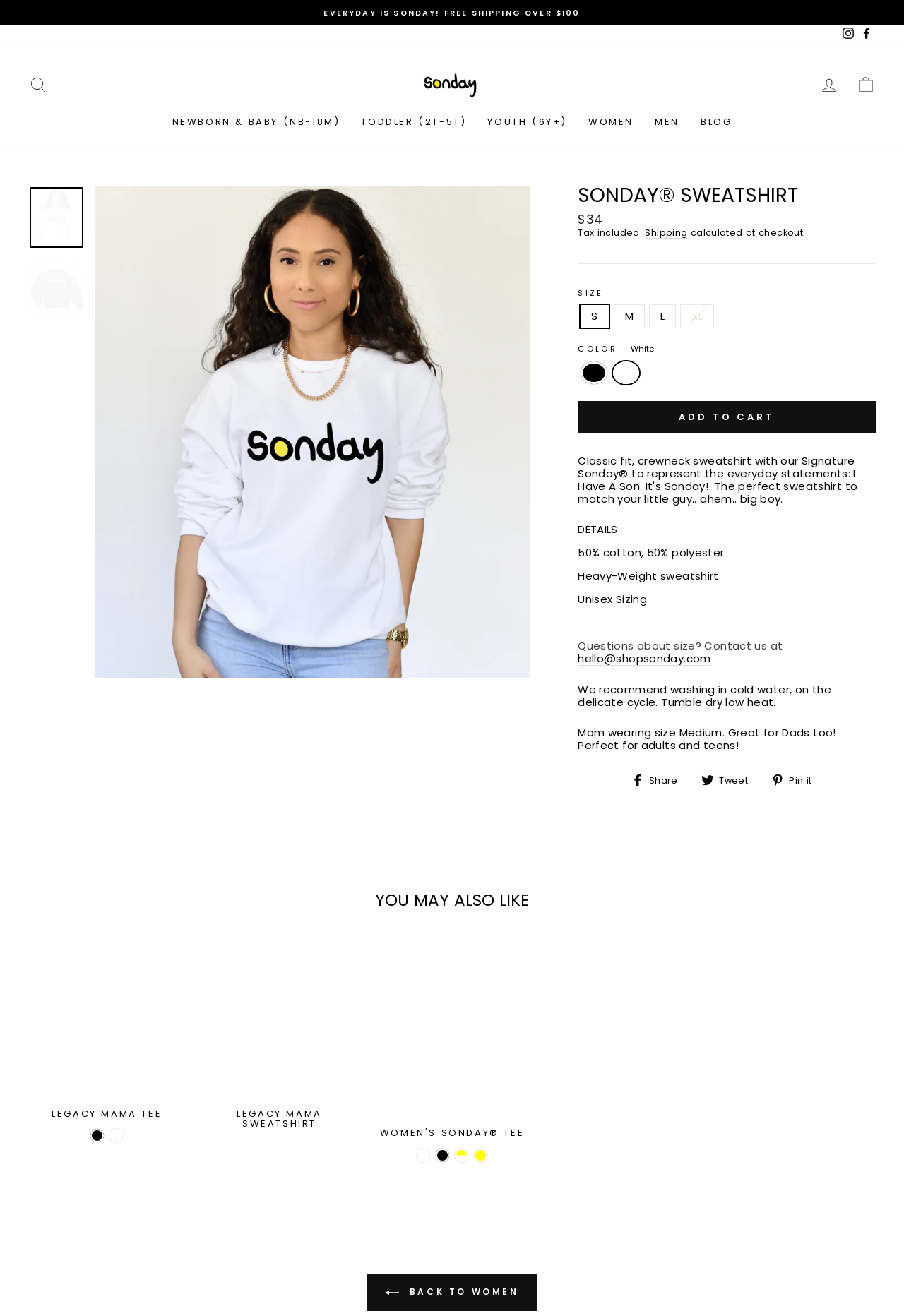Locate the bounding box coordinates of the area you need to click to fulfill this instruction: 'Share on Facebook'. The coordinates must be in the form of four float numbers ranging from 0 to 1: [left, top, right, bottom].

[0.698, 0.588, 0.762, 0.598]